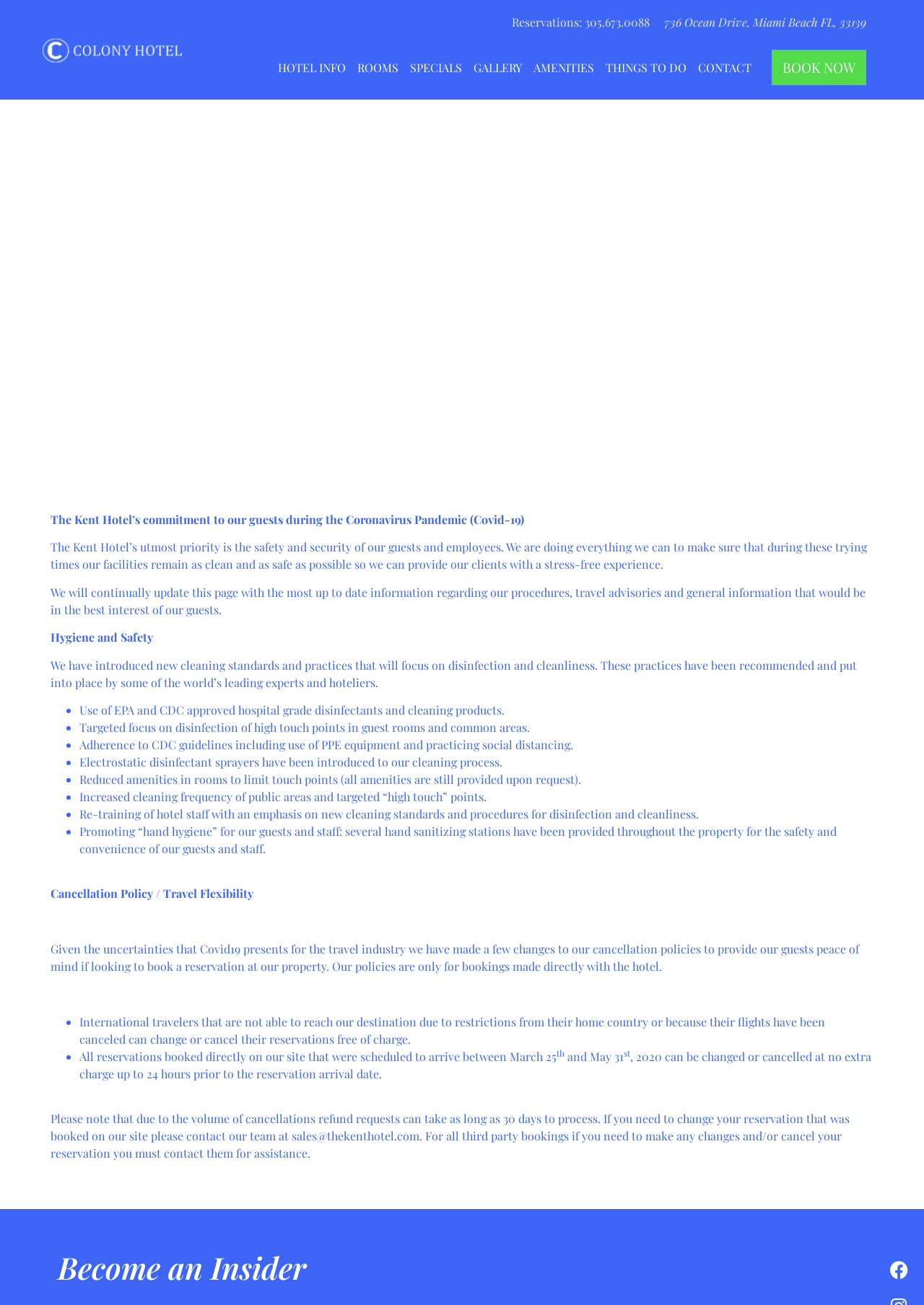Write a detailed summary of the webpage, including text, images, and layout.

The webpage is about The Kent Hotel's commitment to its guests during the Coronavirus Pandemic (Covid-19). At the top of the page, there is a navigation menu with links to "HOTEL INFO", "ROOMS", "SPECIALS", "GALLERY", "AMENITIES", "THINGS TO DO", and "CONTACT". Below the navigation menu, there is a "BOOK NOW" button.

The main content of the page is divided into sections. The first section is an introduction to the hotel's commitment to safety and security during the pandemic. The hotel has introduced new cleaning standards and practices to ensure a stress-free experience for its guests.

The second section is about "Hygiene and Safety". This section lists the measures the hotel has taken to ensure cleanliness and disinfection, including the use of EPA and CDC approved hospital-grade disinfectants, targeted focus on high-touch points, adherence to CDC guidelines, and increased cleaning frequency of public areas.

The third section is about "Cancellation Policy / Travel Flexibility". The hotel has made changes to its cancellation policies to provide guests with peace of mind. The policies are only applicable to bookings made directly with the hotel. The section lists the conditions under which guests can change or cancel their reservations free of charge.

At the bottom of the page, there is a section that invites users to "Become an Insider" and a link to the hotel's Facebook page.

There are 9 links at the top of the page, 1 "BOOK NOW" button, and 1 link to the hotel's Facebook page at the bottom. There are 27 static text elements, 10 list markers, and 2 superscript elements on the page.